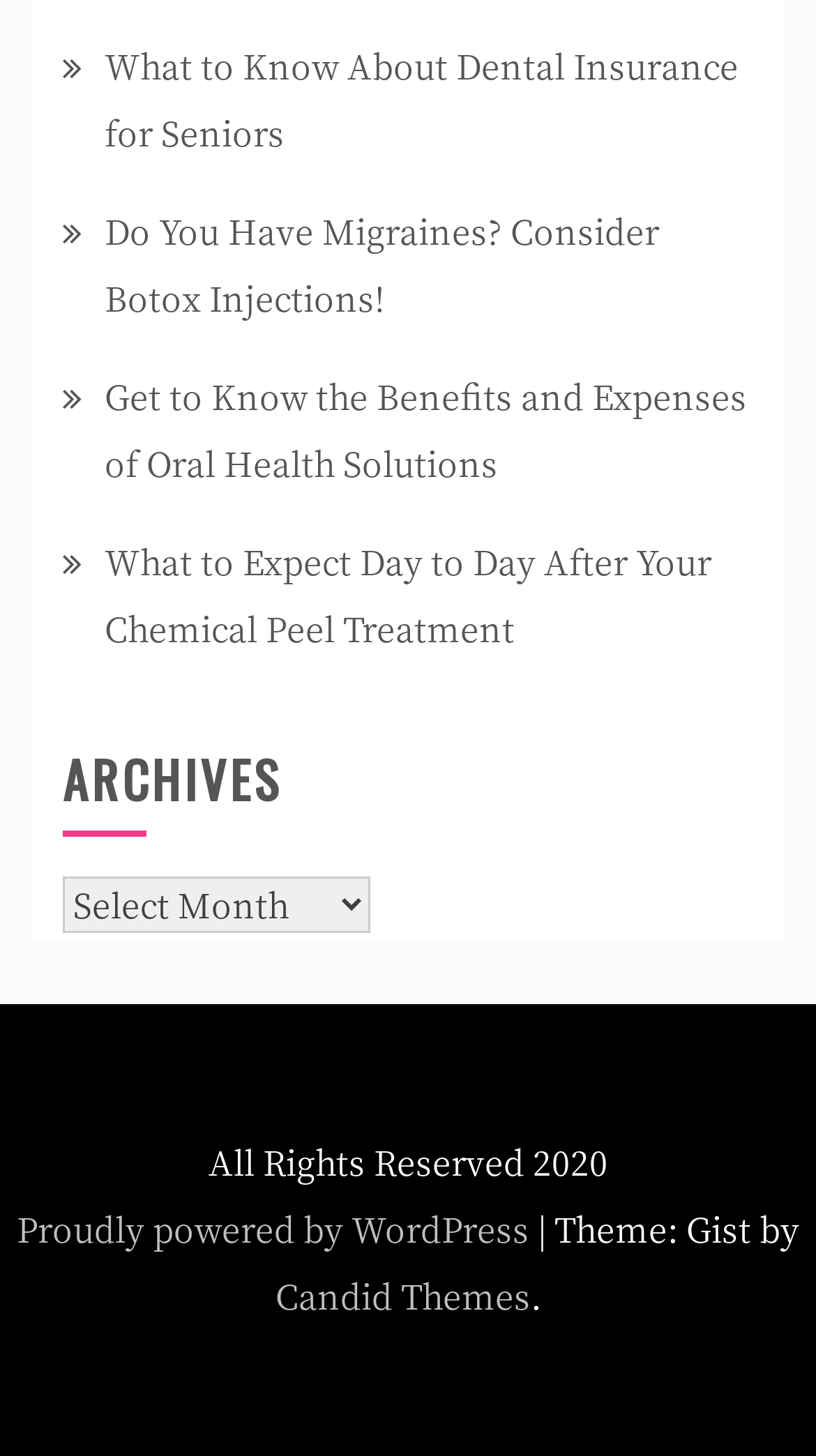Using the given description, provide the bounding box coordinates formatted as (top-left x, top-left y, bottom-right x, bottom-right y), with all values being floating point numbers between 0 and 1. Description: Candid Themes

[0.337, 0.874, 0.65, 0.907]